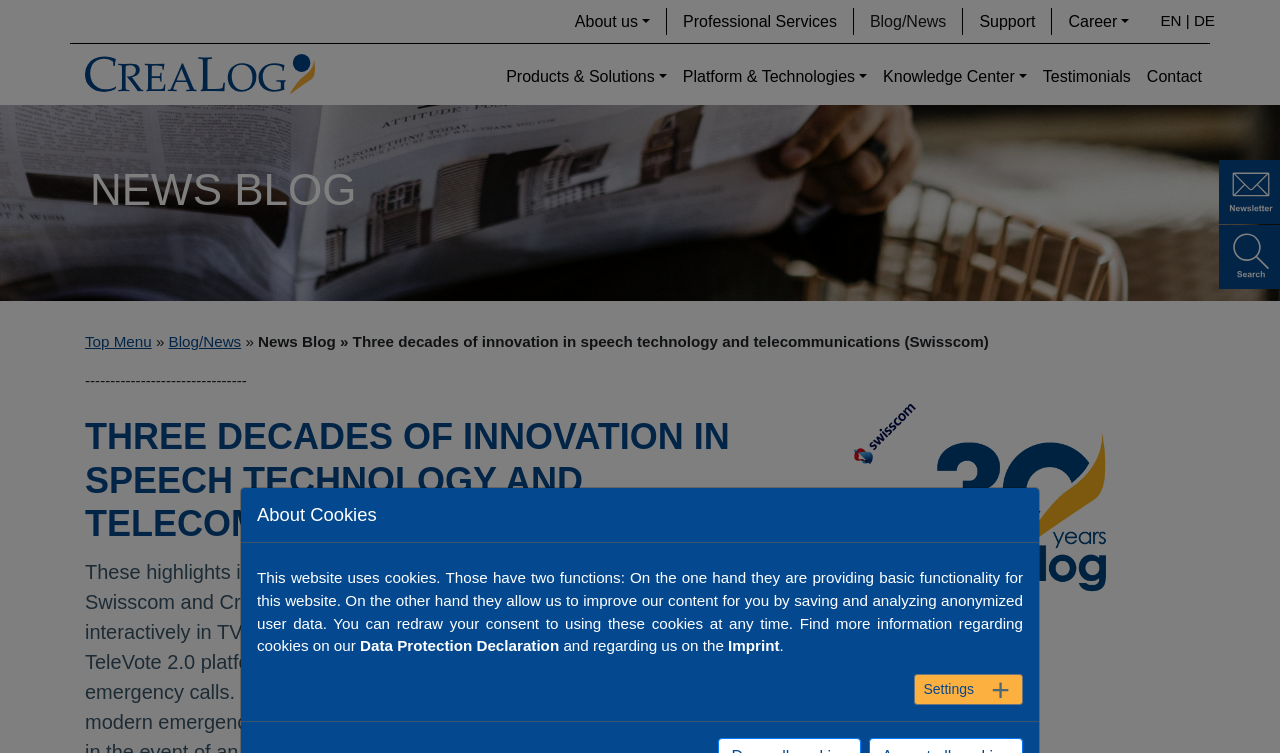What is the title of the news blog section?
Kindly give a detailed and elaborate answer to the question.

The news blog section is located below the main menu, and it has a heading element with the text 'NEWS BLOG'.